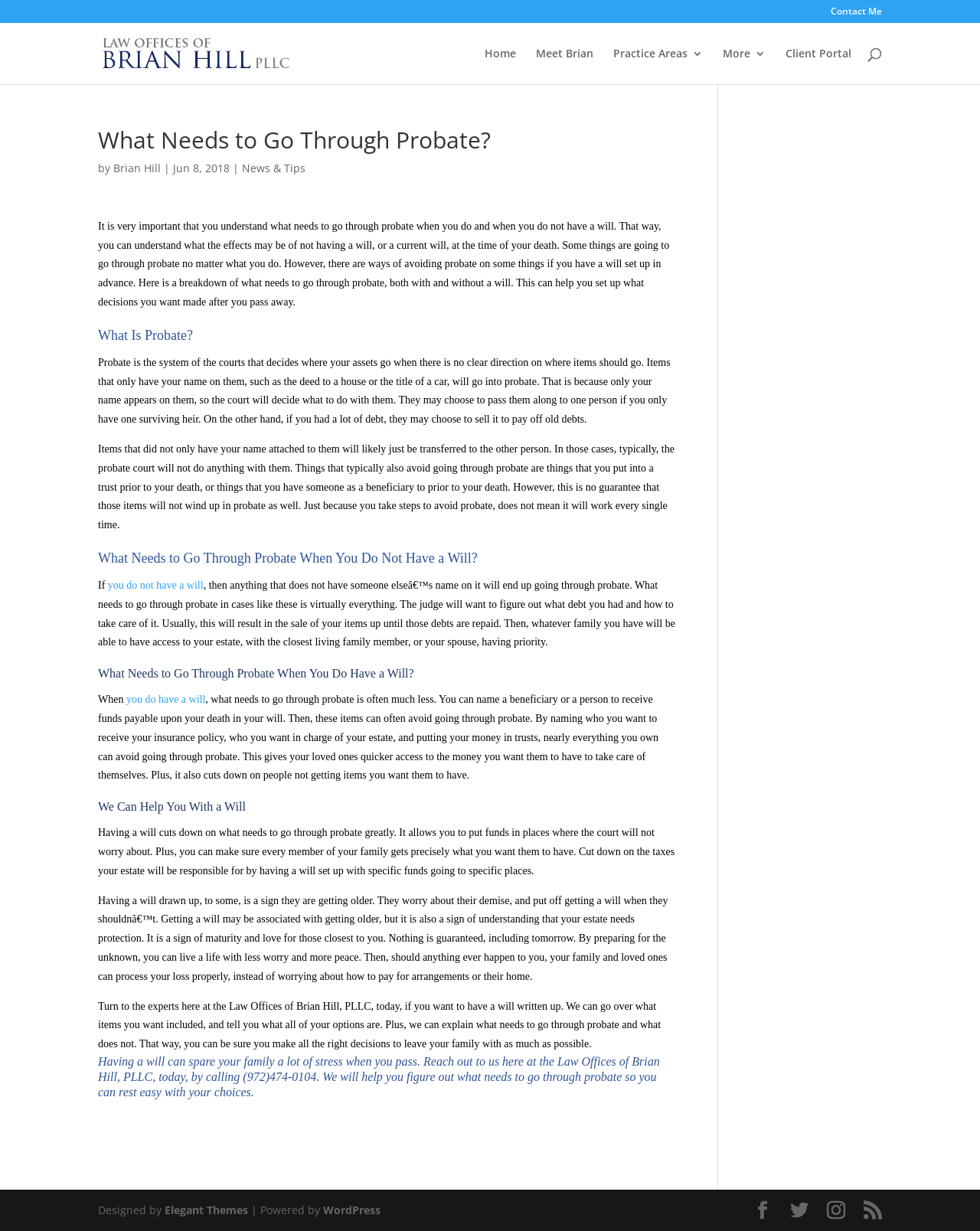Locate the bounding box coordinates of the area that needs to be clicked to fulfill the following instruction: "Search for something". The coordinates should be in the format of four float numbers between 0 and 1, namely [left, top, right, bottom].

[0.157, 0.018, 0.877, 0.02]